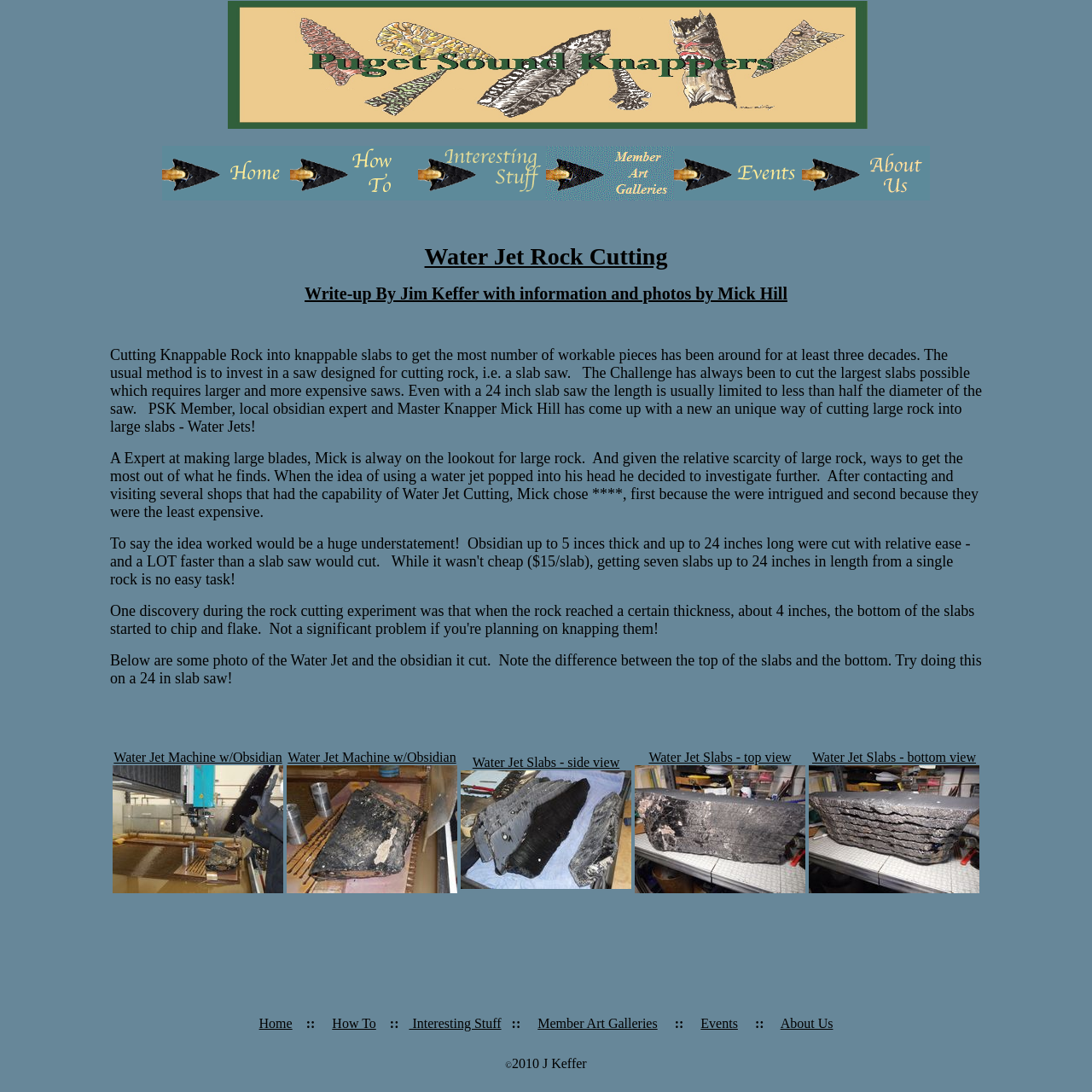Identify the coordinates of the bounding box for the element that must be clicked to accomplish the instruction: "Click on the Events link".

[0.642, 0.93, 0.676, 0.943]